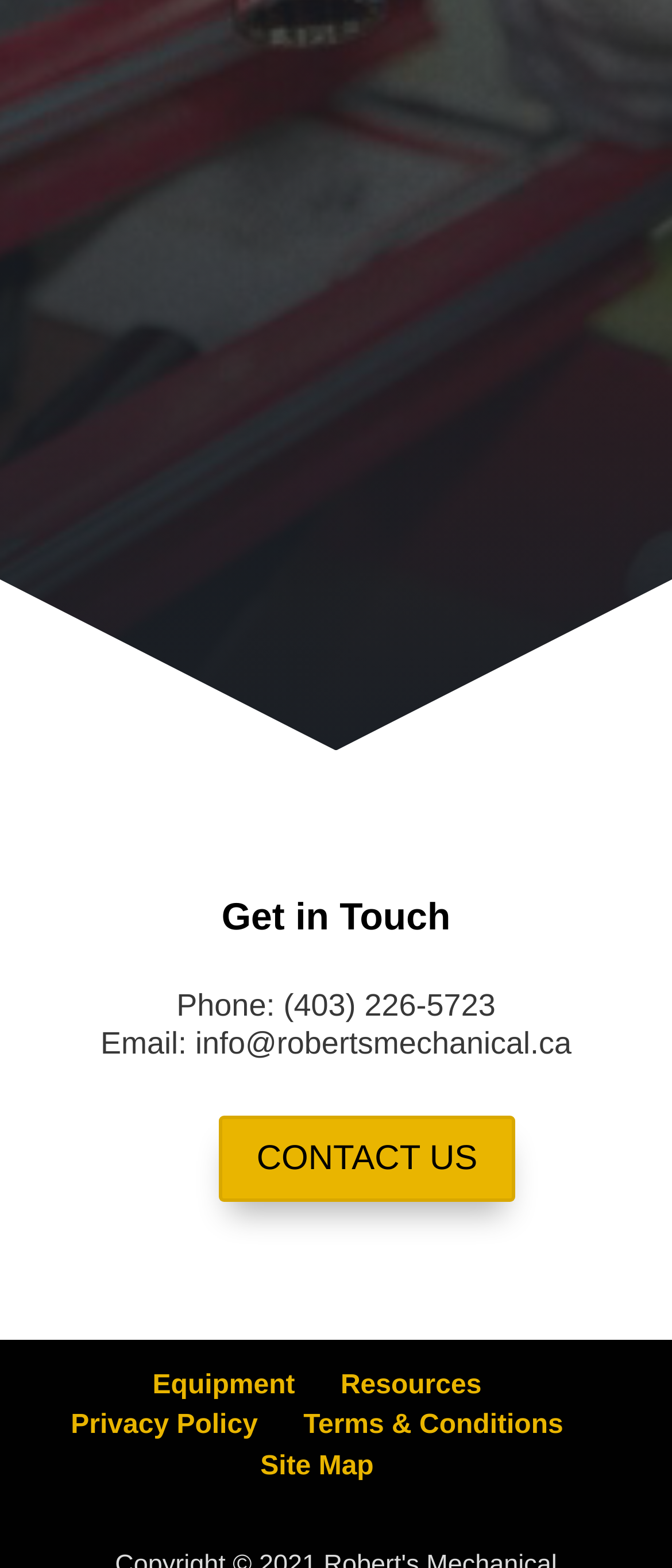Determine the bounding box coordinates for the clickable element to execute this instruction: "Send an email to info@robertsmechanical.ca". Provide the coordinates as four float numbers between 0 and 1, i.e., [left, top, right, bottom].

[0.149, 0.655, 0.85, 0.677]